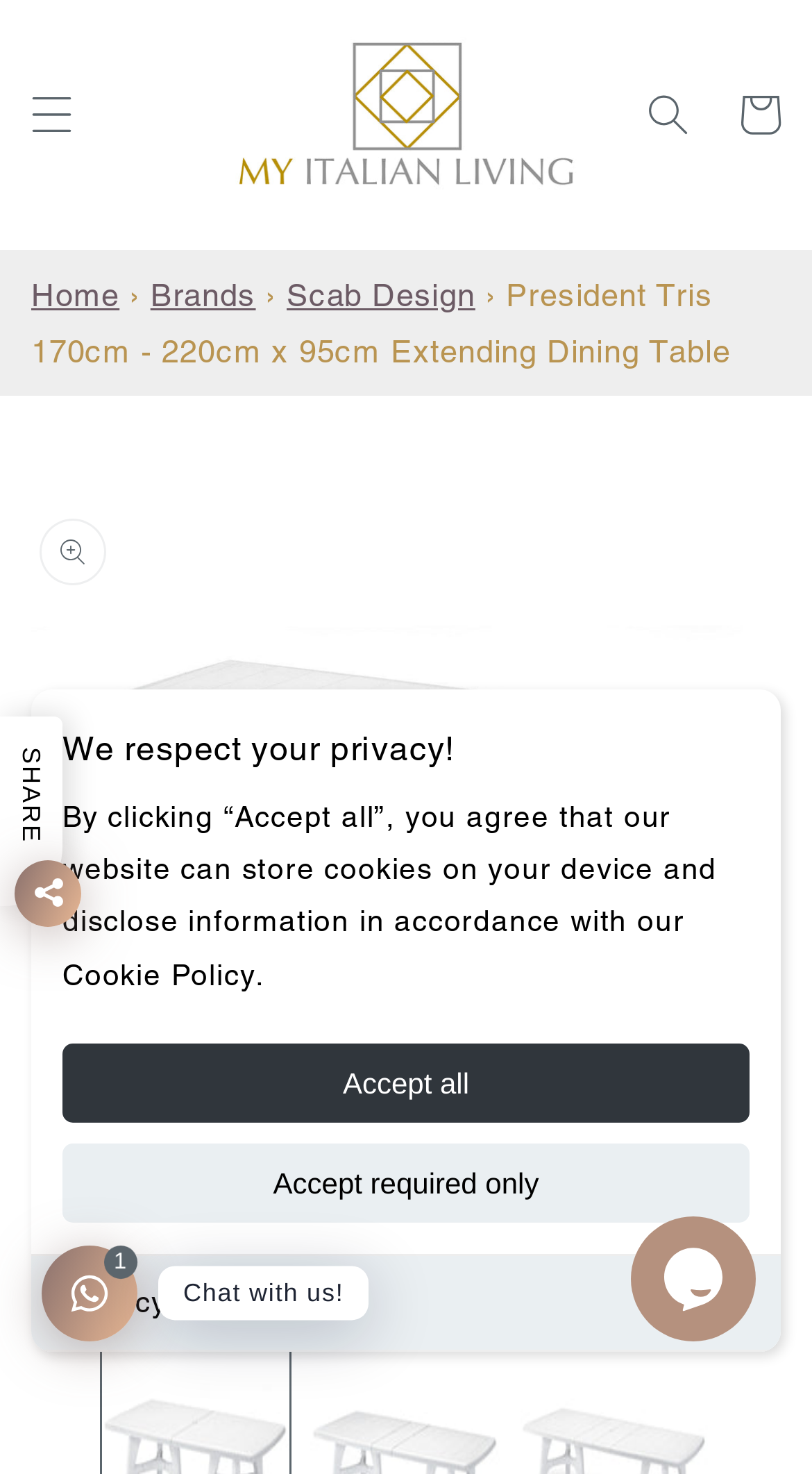Can you show the bounding box coordinates of the region to click on to complete the task described in the instruction: "View product details"?

[0.038, 0.188, 0.9, 0.25]